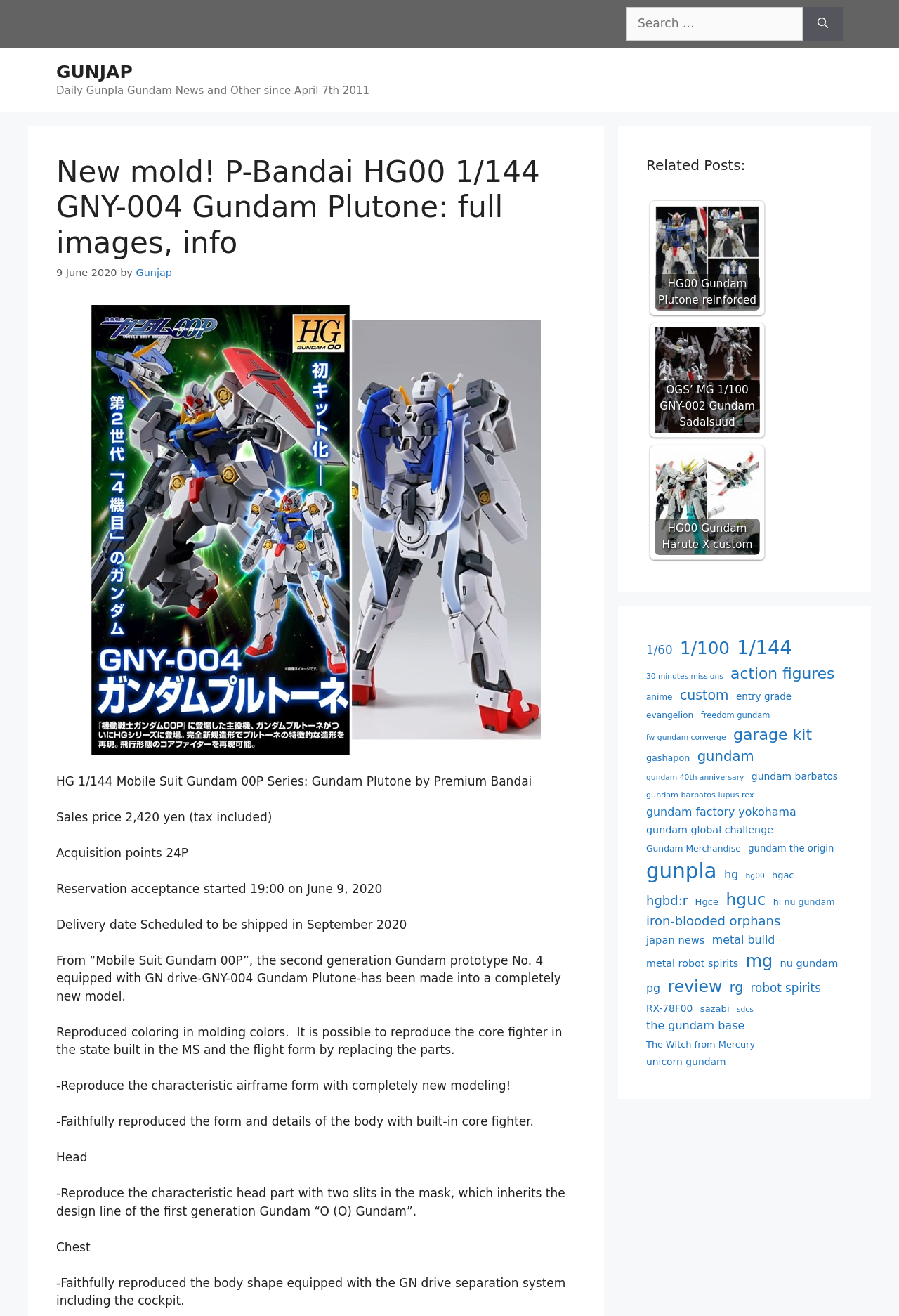How many acquisition points does the Gundam model have?
From the image, respond using a single word or phrase.

24P